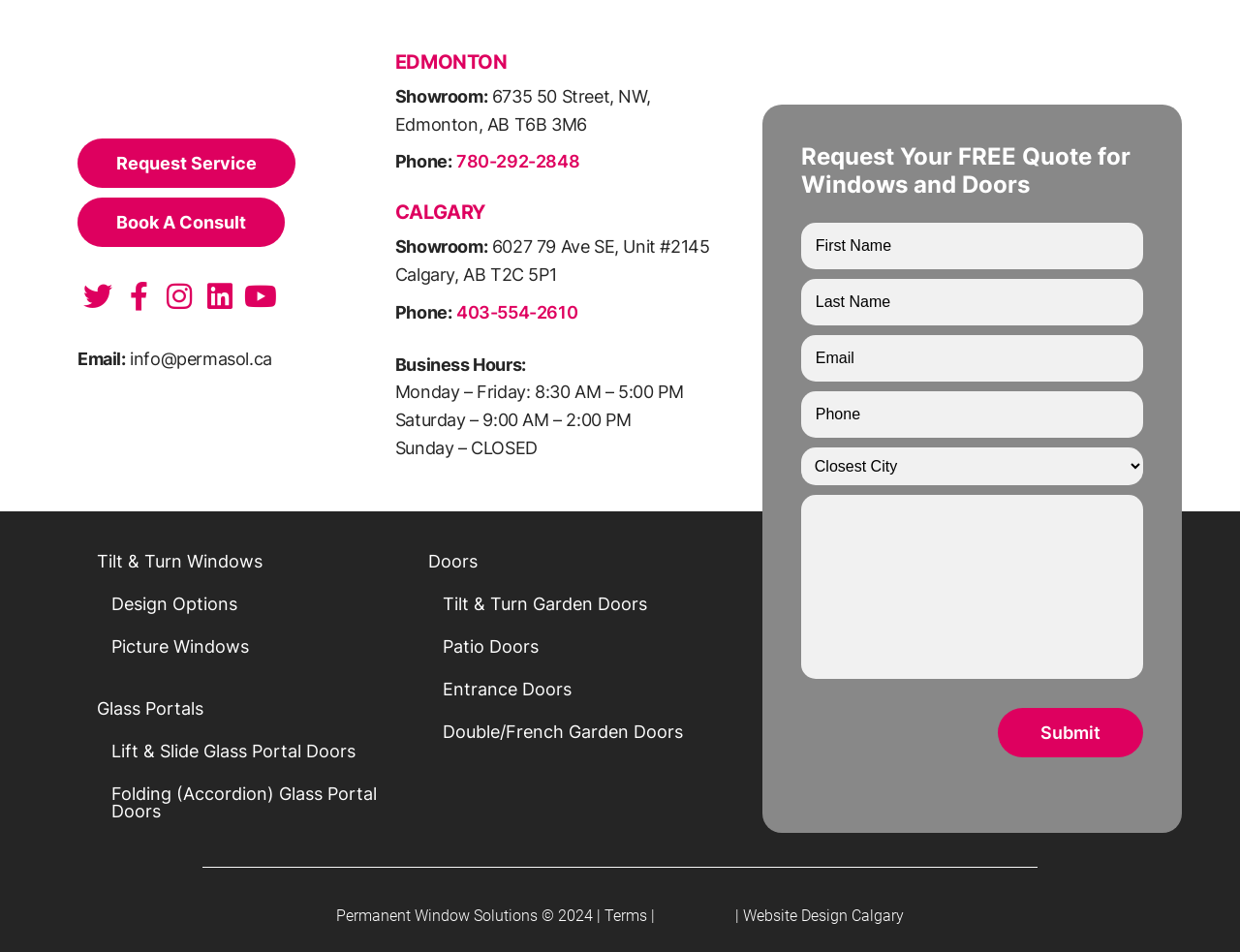Identify the bounding box coordinates of the area that should be clicked in order to complete the given instruction: "Get a quote for windows and doors". The bounding box coordinates should be four float numbers between 0 and 1, i.e., [left, top, right, bottom].

[0.646, 0.149, 0.912, 0.208]